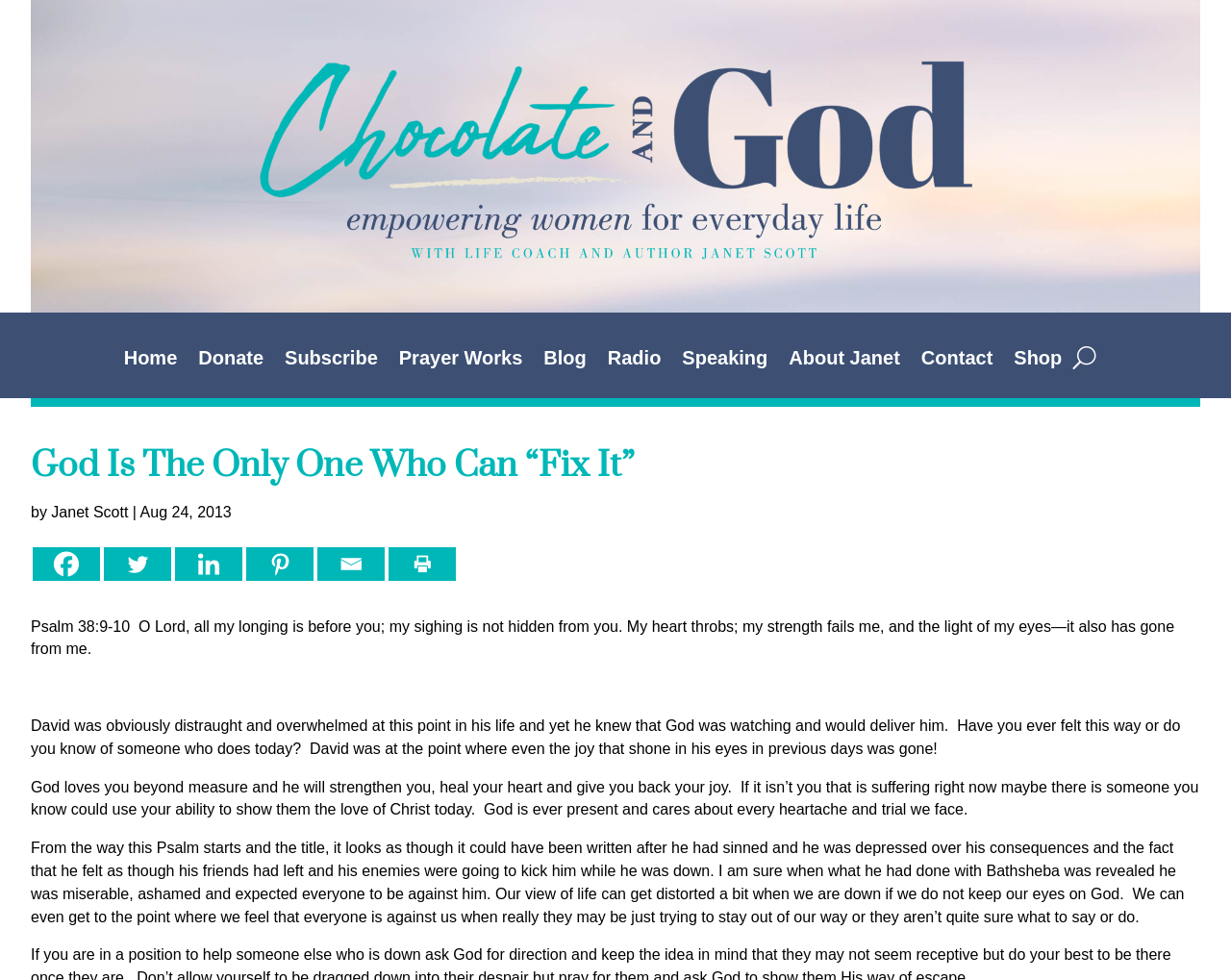Give a short answer using one word or phrase for the question:
What is the date of the article?

Aug 24, 2013